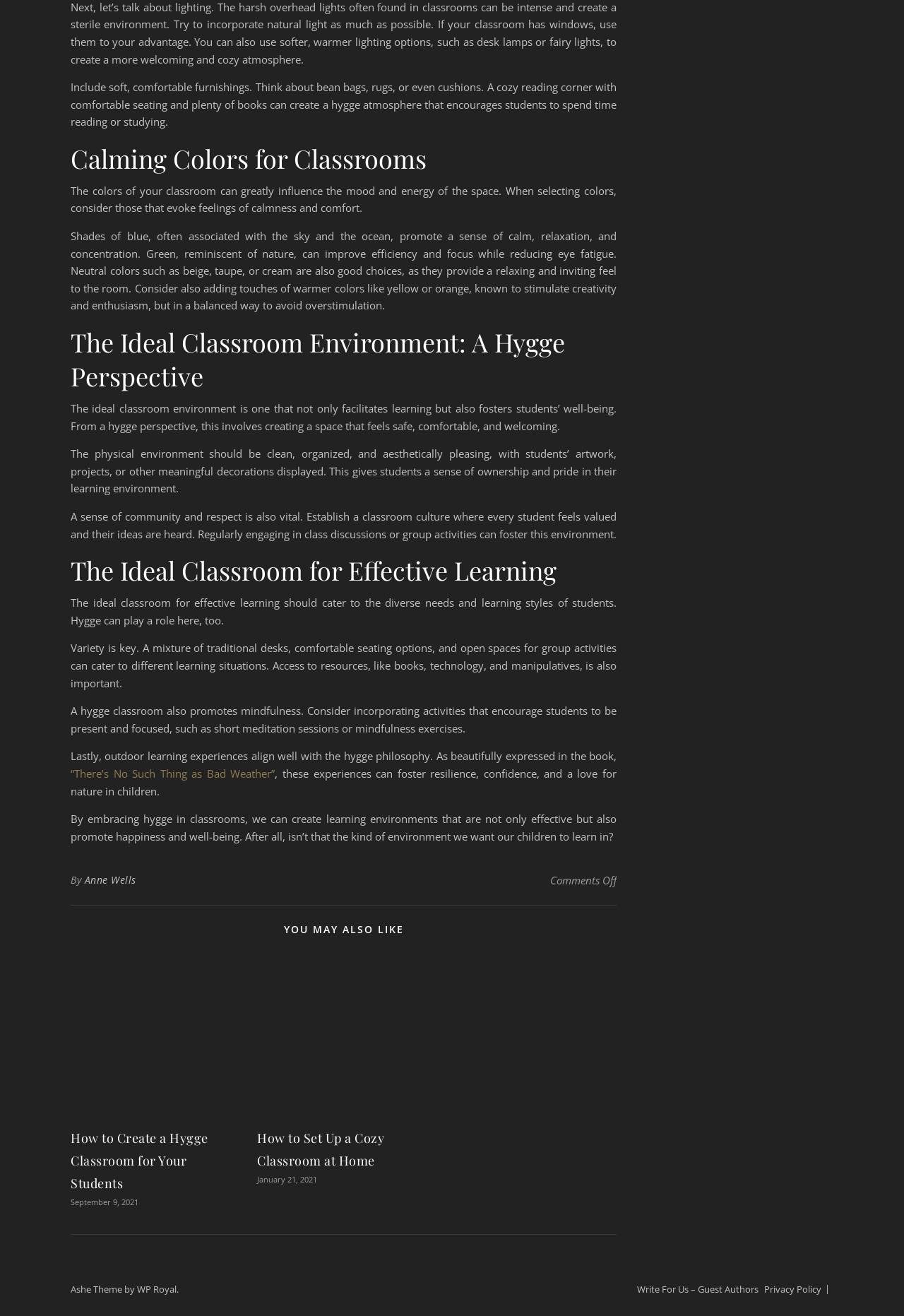Using floating point numbers between 0 and 1, provide the bounding box coordinates in the format (top-left x, top-left y, bottom-right x, bottom-right y). Locate the UI element described here: WP Royal

[0.152, 0.975, 0.195, 0.985]